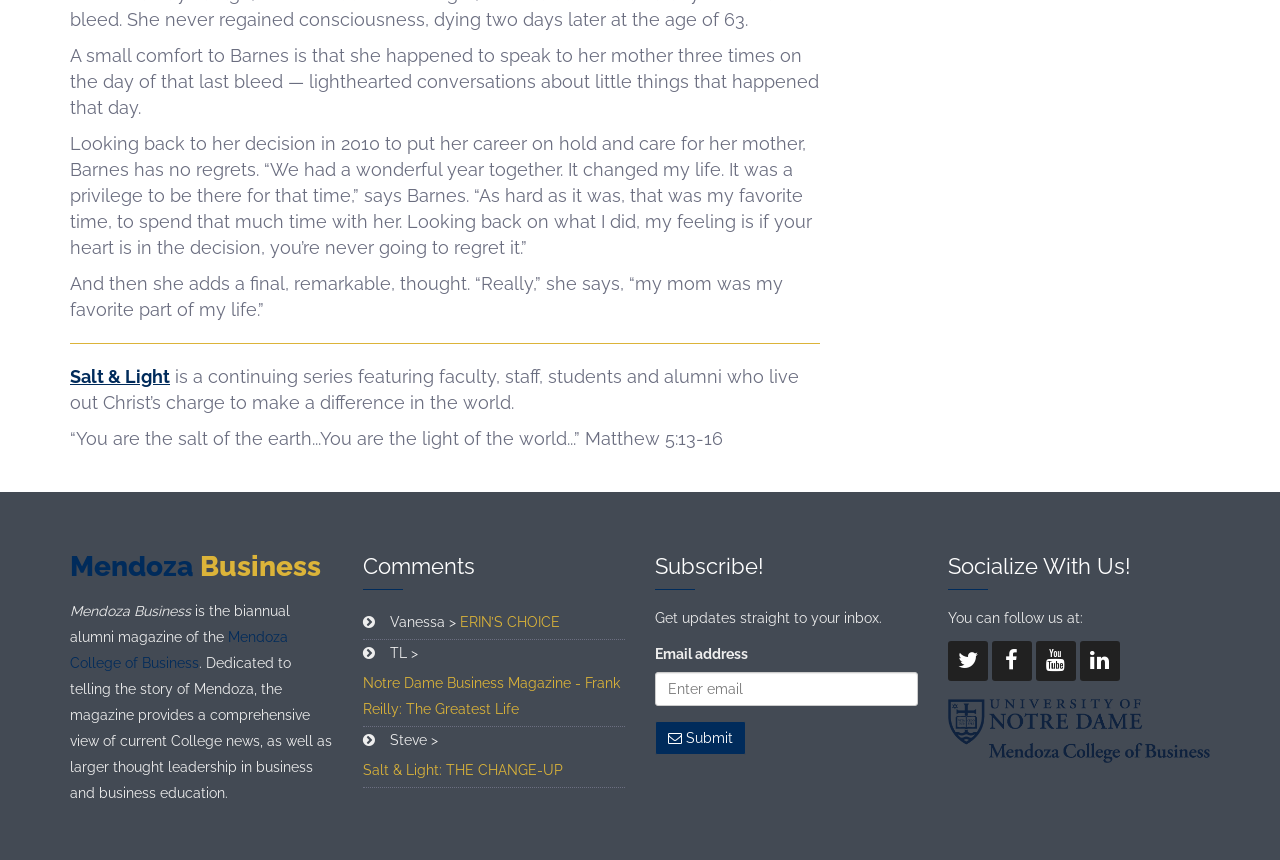Provide your answer to the question using just one word or phrase: How many comments are listed?

4